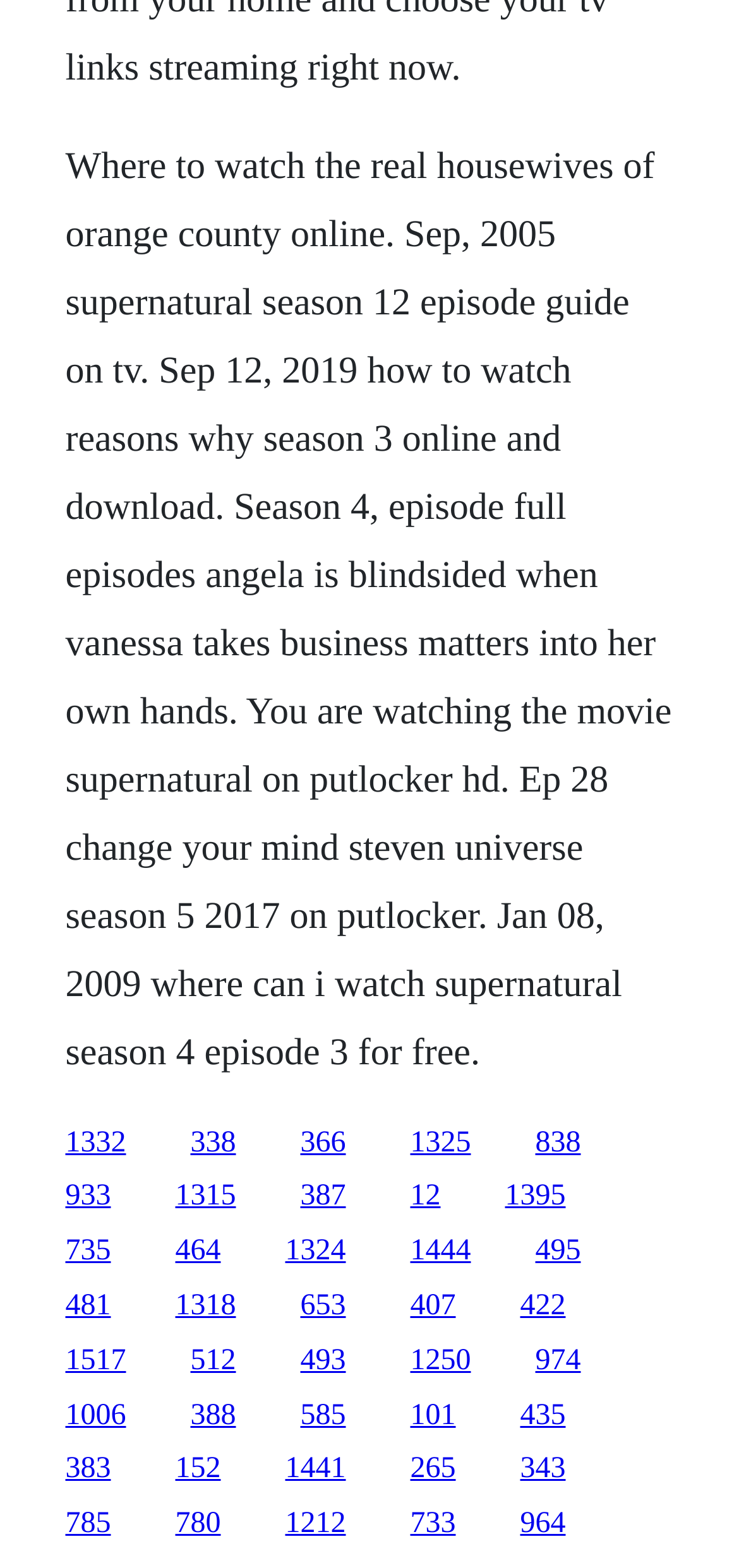What is the purpose of the webpage?
Can you provide an in-depth and detailed response to the question?

Based on the text content and links on the webpage, it appears that the purpose of the webpage is to provide information and links to watch TV shows online, including shows like 'The Real Housewives of Orange County', 'Supernatural', and 'Steven Universe'.